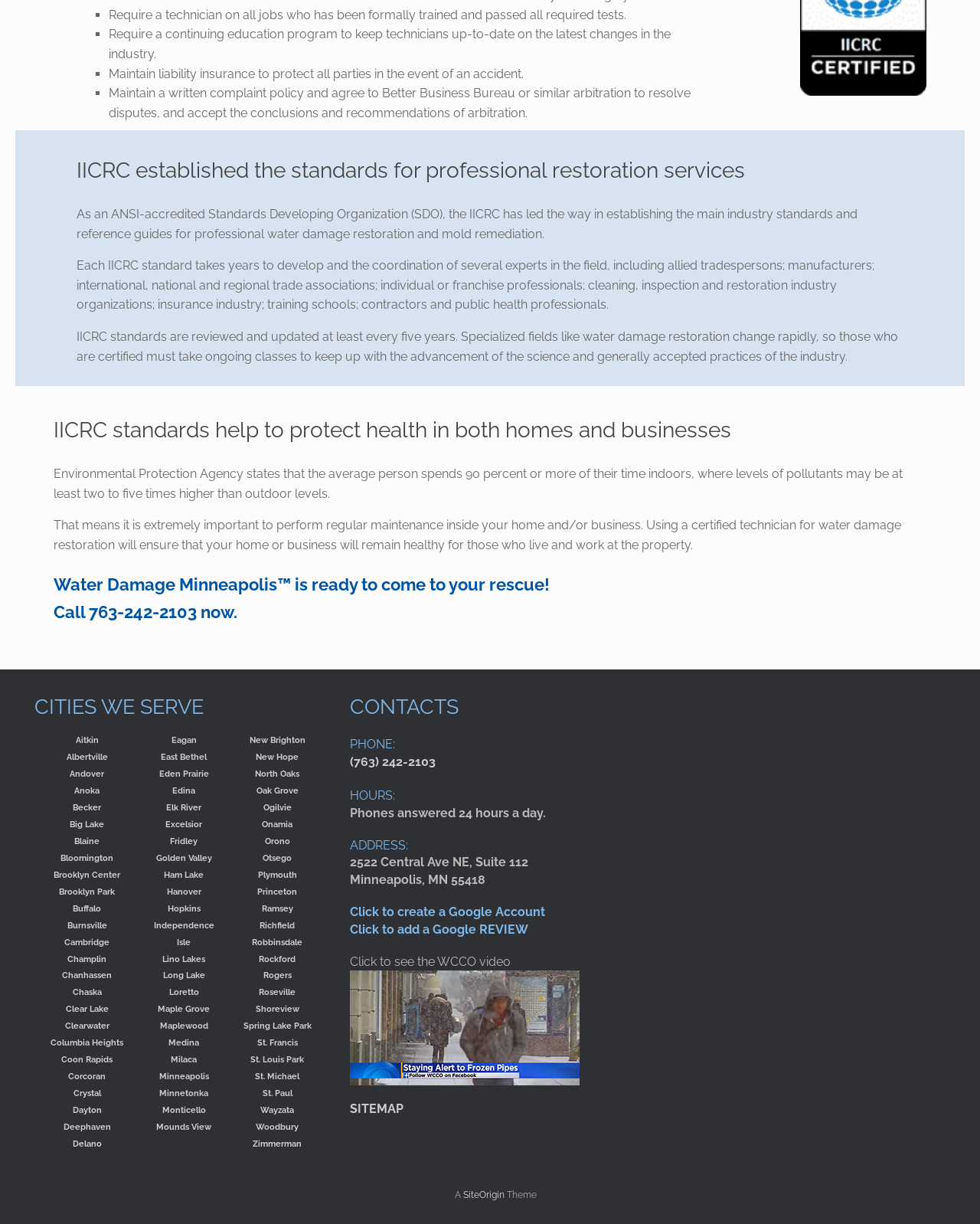For the given element description Spring Lake Park, determine the bounding box coordinates of the UI element. The coordinates should follow the format (top-left x, top-left y, bottom-right x, bottom-right y) and be within the range of 0 to 1.

[0.248, 0.834, 0.318, 0.842]